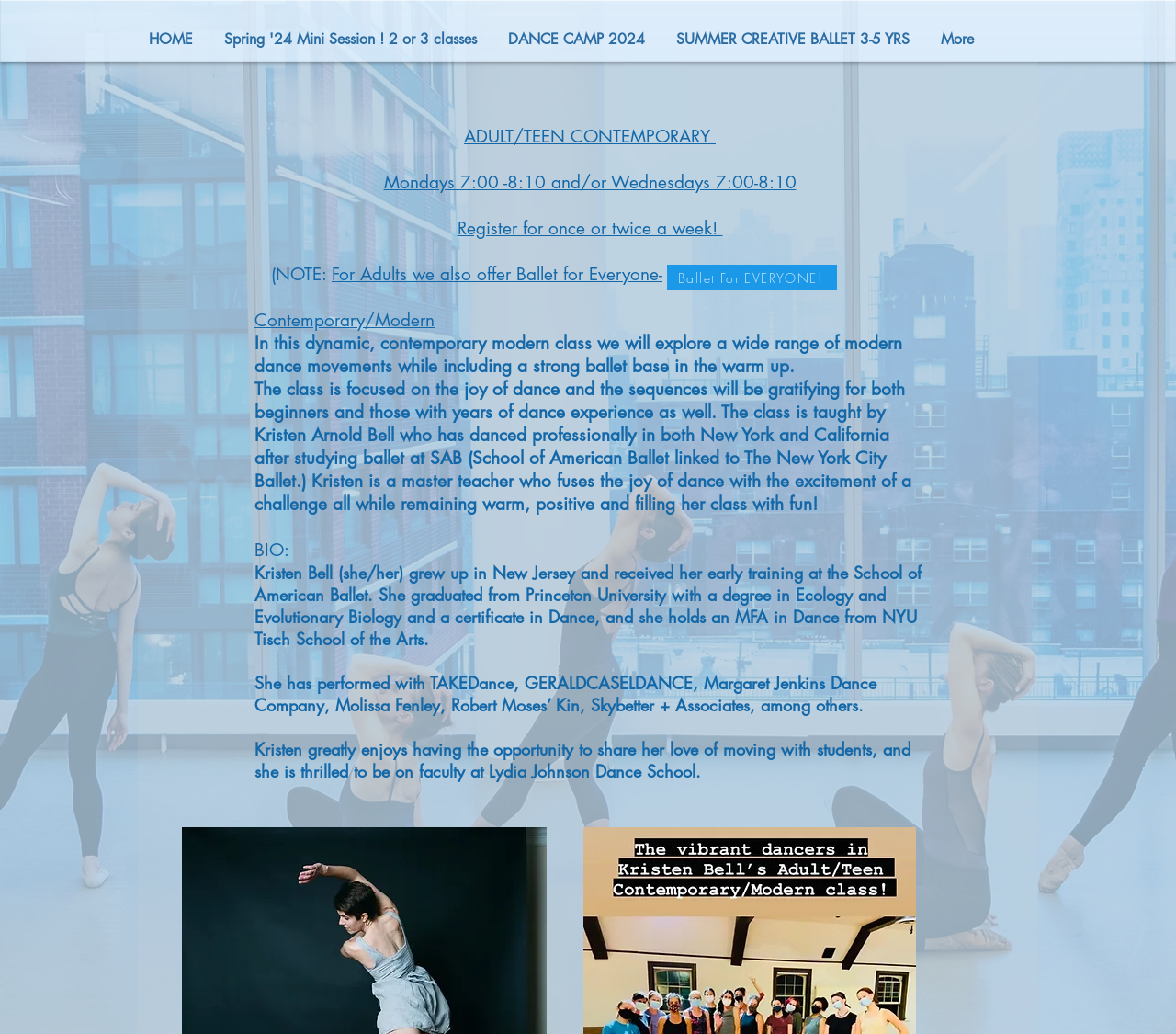Who teaches the contemporary modern class?
Give a single word or phrase answer based on the content of the image.

Kristen Arnold Bell